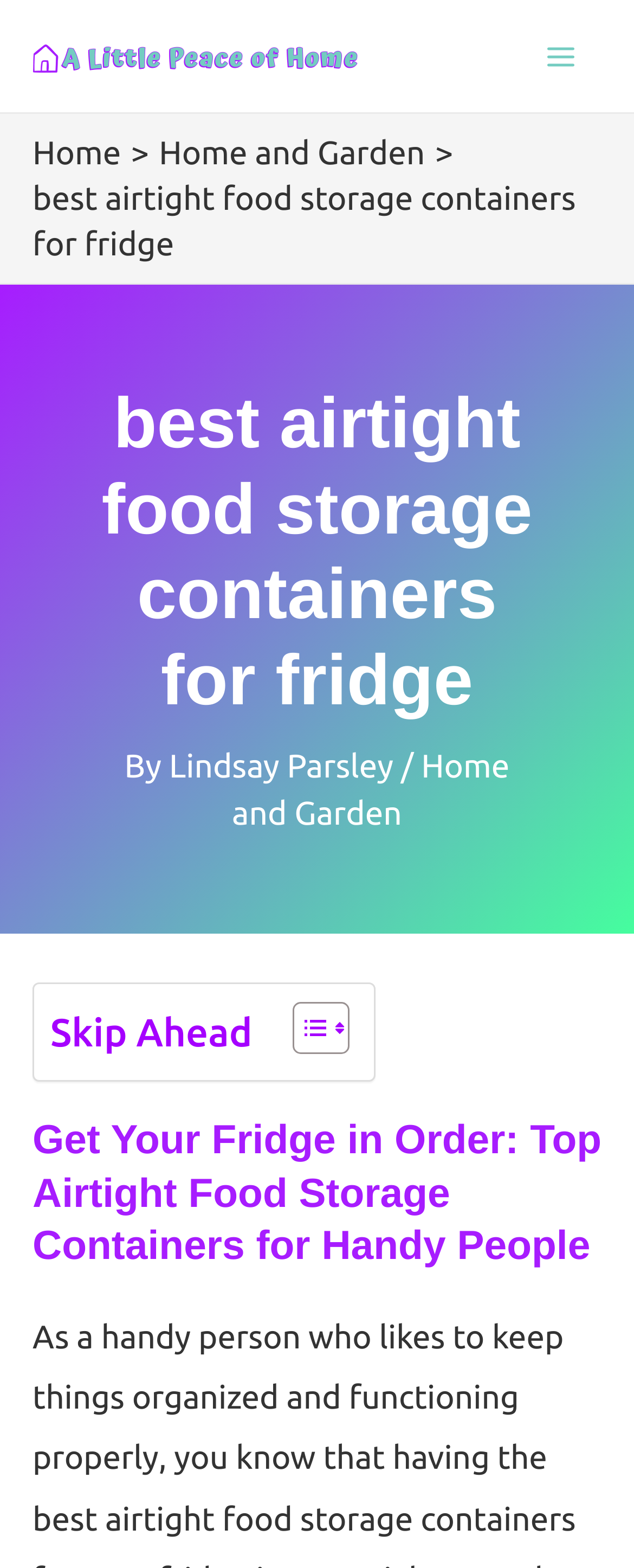Provide the text content of the webpage's main heading.

best airtight food storage containers for fridge